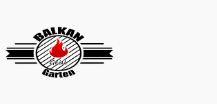Elaborate on the contents of the image in a comprehensive manner.

The image features the logo of "Balkan Grill Garten," showcasing a vibrant design that highlights the establishment's culinary identity. The logo includes a central circular motif with a stylized flame, reflecting the passion for grilled food typical of Balkan cuisine. The words "Balkan" are prominently displayed at the top, while "Garten" is positioned below, suggesting a welcoming outdoor dining atmosphere. This branding encapsulates the essence of Balkan culinary traditions and invites patrons to enjoy a flavorful dining experience.